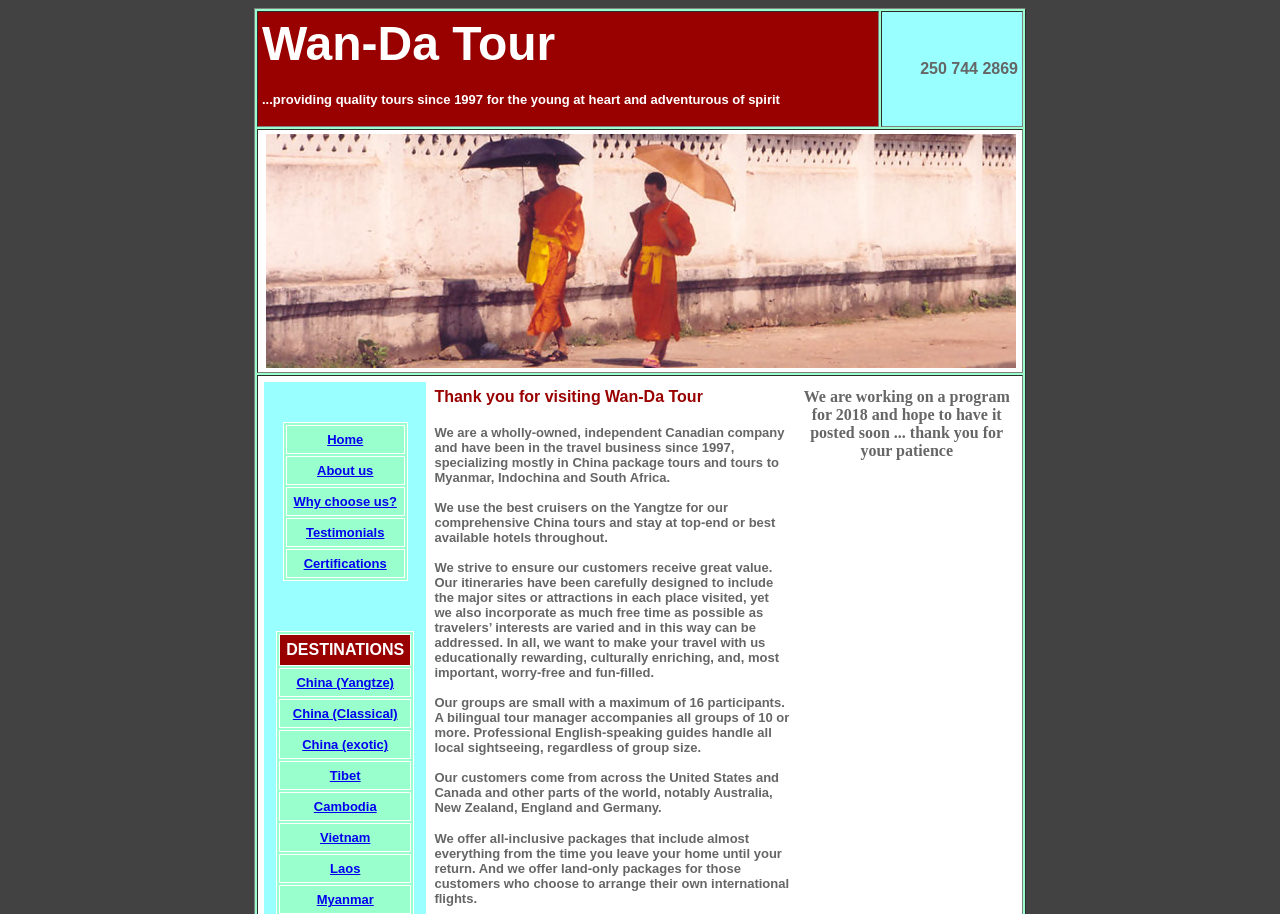Kindly determine the bounding box coordinates for the clickable area to achieve the given instruction: "Search for something".

None